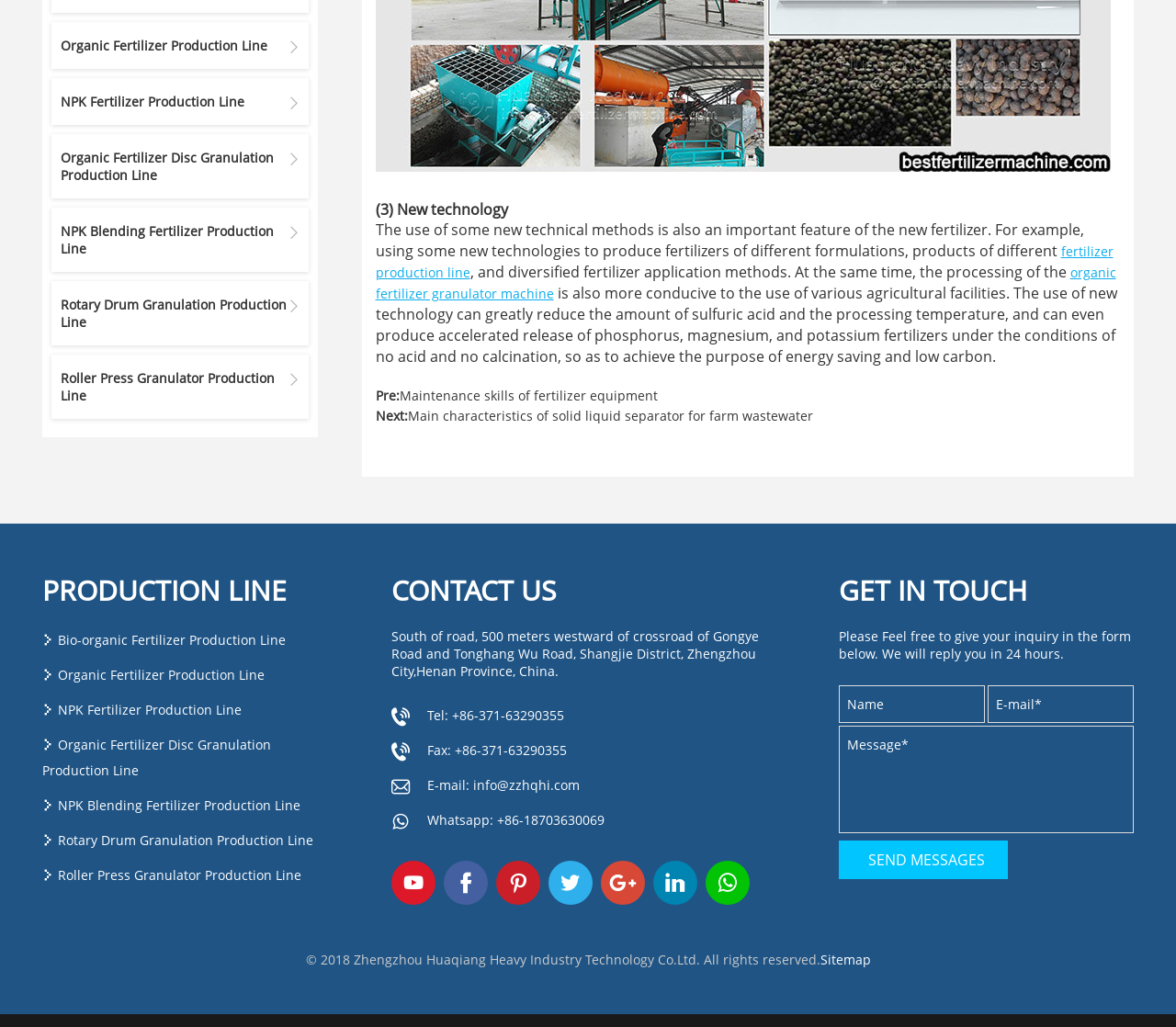Identify the bounding box coordinates of the element to click to follow this instruction: 'View the 'Business Services' category'. Ensure the coordinates are four float values between 0 and 1, provided as [left, top, right, bottom].

None